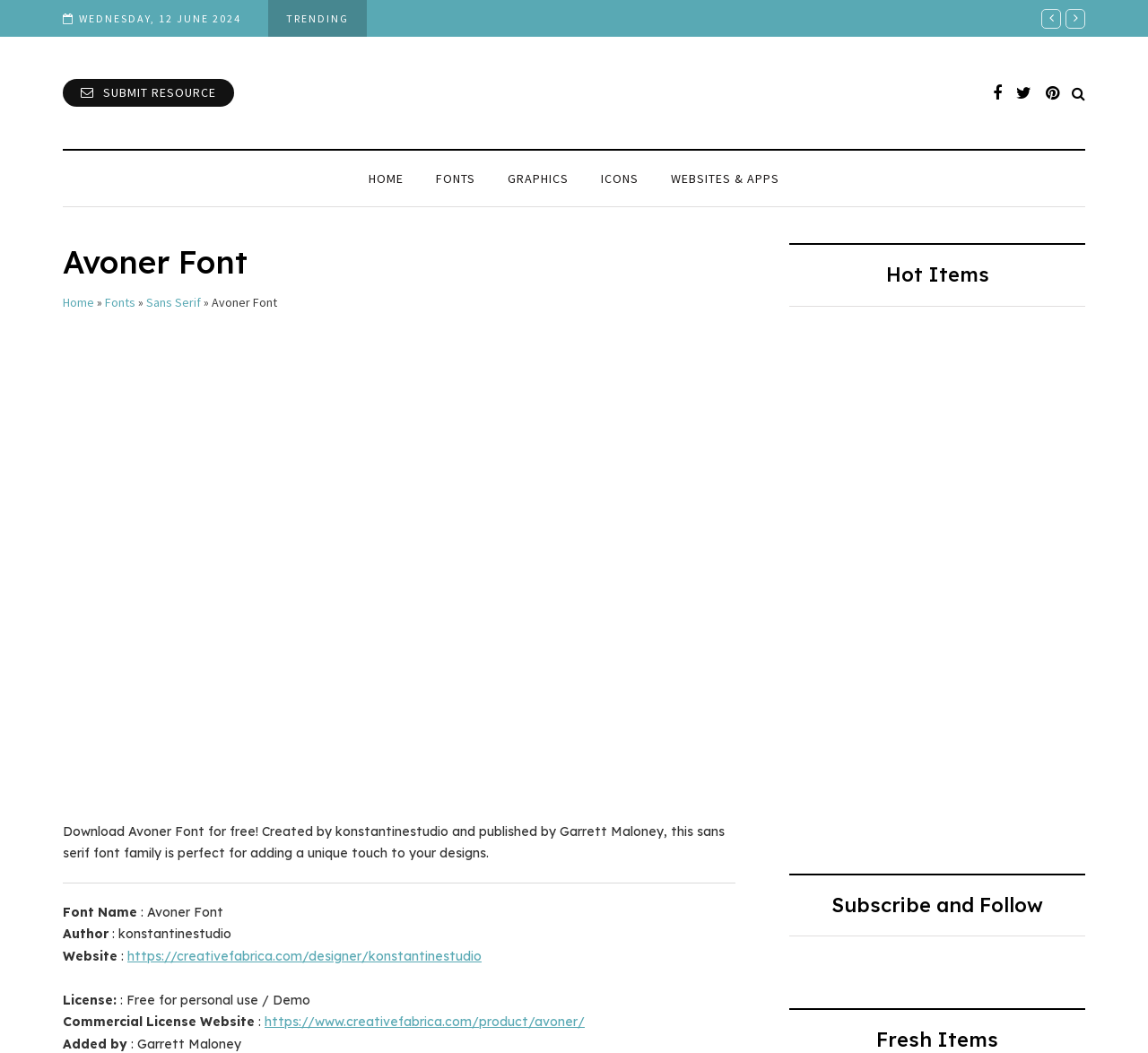What is the license type of the Avoner Font?
Your answer should be a single word or phrase derived from the screenshot.

Free for personal use / Demo